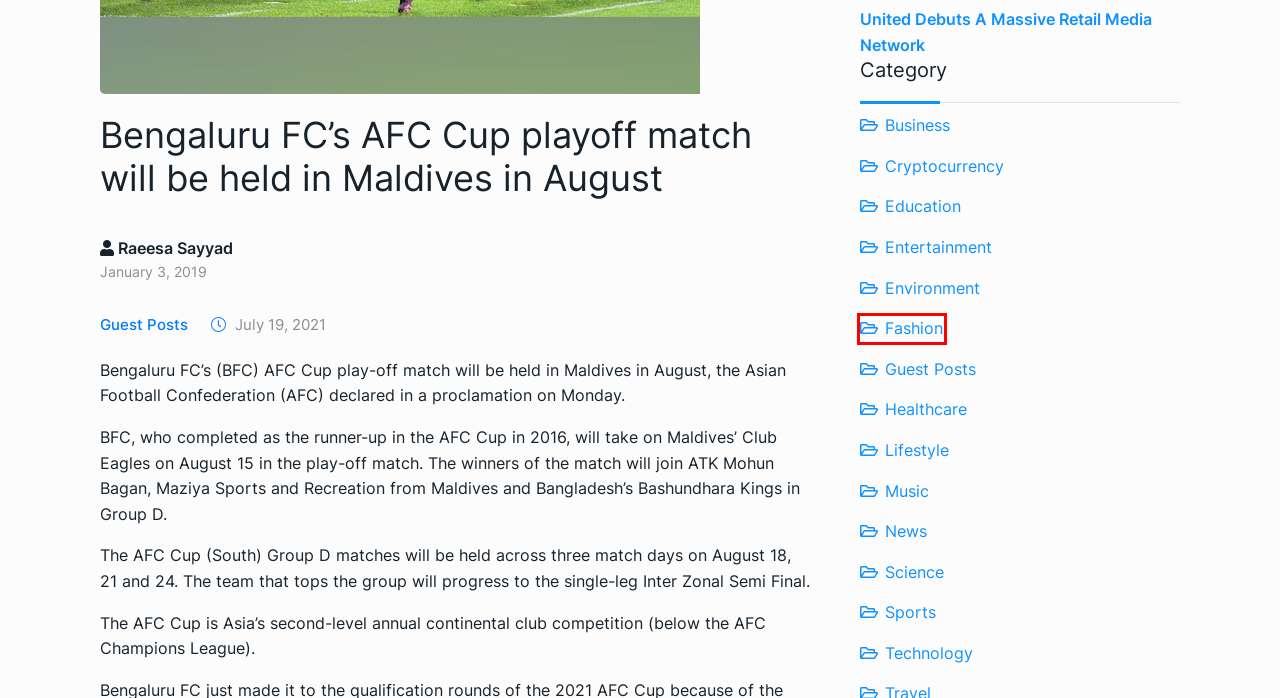You are provided with a screenshot of a webpage highlighting a UI element with a red bounding box. Choose the most suitable webpage description that matches the new page after clicking the element in the bounding box. Here are the candidates:
A. Sports Archives - The Open News
B. Technology Archives - The Open News
C. Cryptocurrency Archives - The Open News
D. Raeesa Sayyad, Author at The Open News
E. Fashion Archives - The Open News
F. Science Archives - The Open News
G. Environment Archives - The Open News
H. Guest Posts Archives - The Open News

E